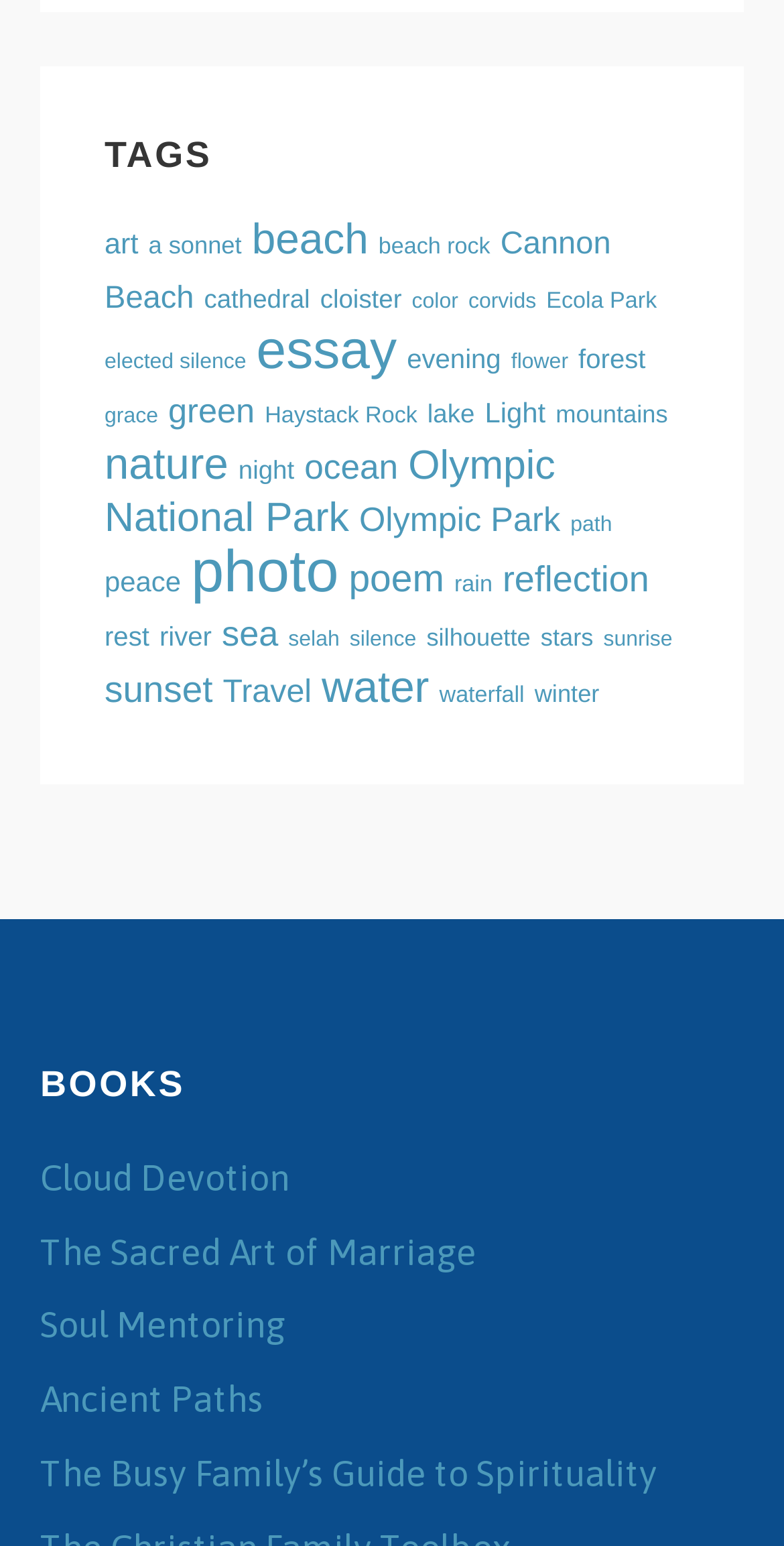Analyze the image and deliver a detailed answer to the question: What is the category with the most items?

I scanned the links under the 'TAGS' heading and found that 'photo' has the most items, with 141 items listed.